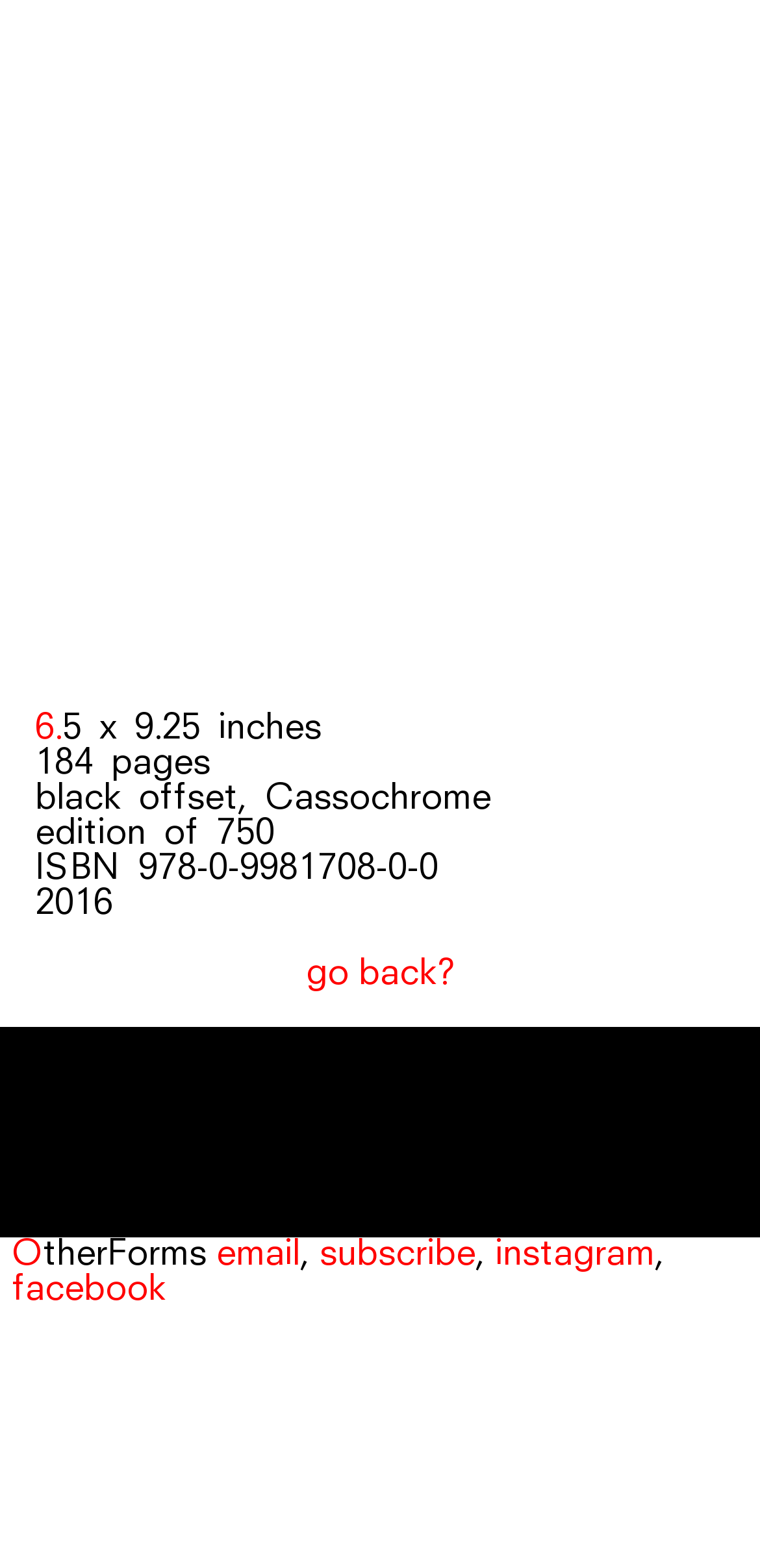Is there a link to go back?
Please provide an in-depth and detailed response to the question.

I found a link with the text 'go back?' which is located at the middle of the page, indicating that there is a way to go back to a previous page or section.